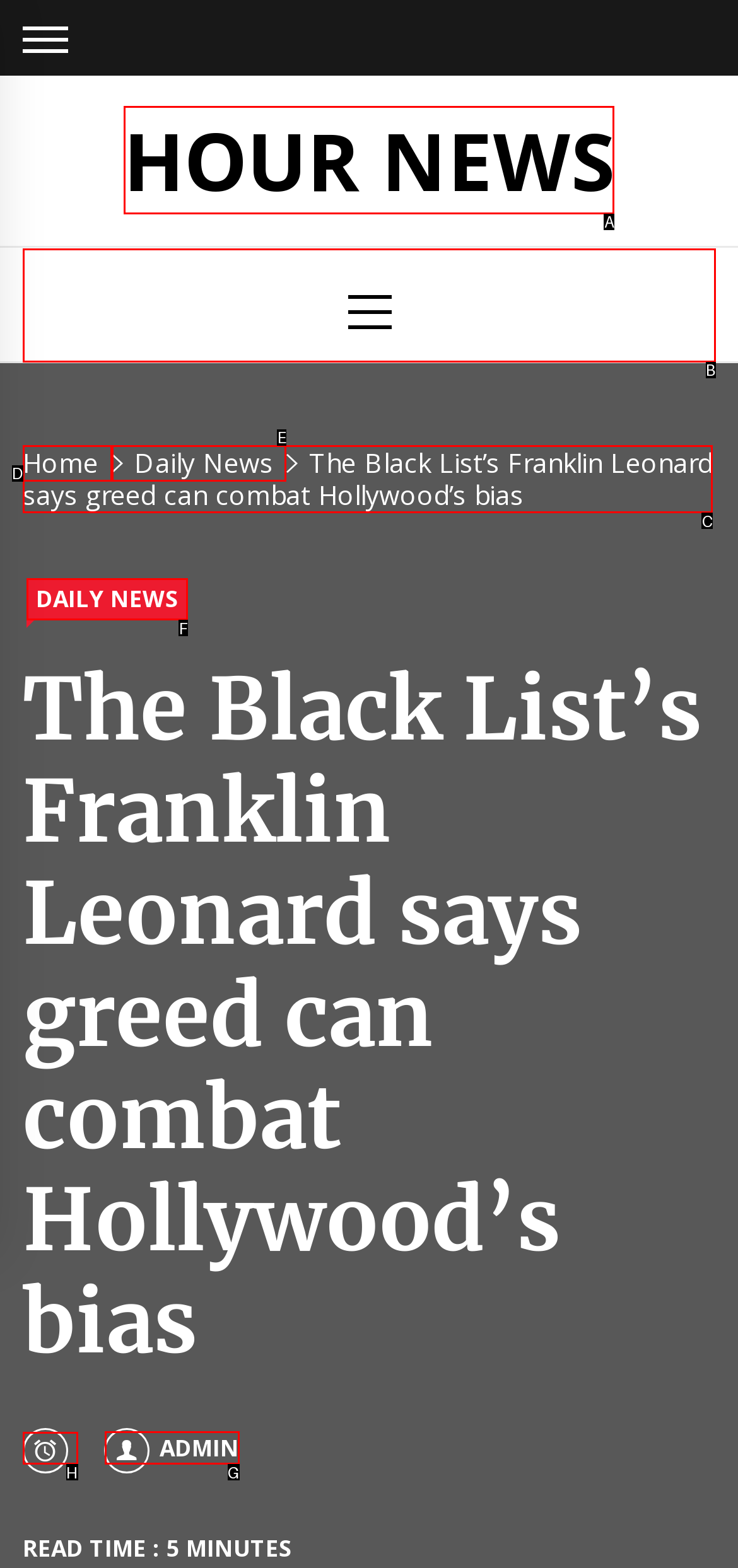Tell me which element should be clicked to achieve the following objective: View the admin page
Reply with the letter of the correct option from the displayed choices.

G